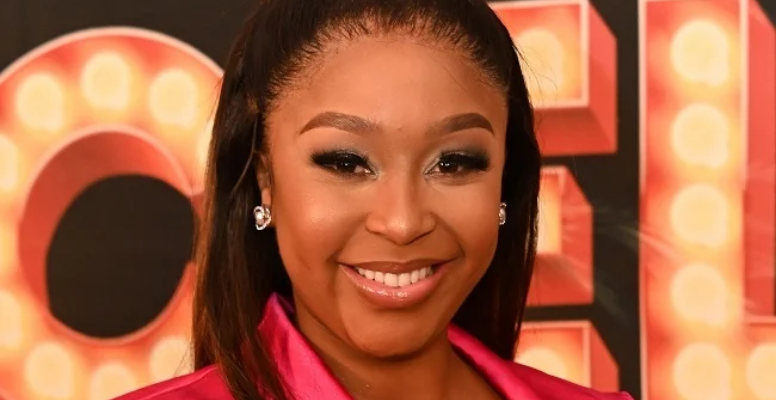Create an extensive and detailed description of the image.

Minnie Dlamini, a renowned South African media personality and actress, beams with joy in this close-up shot. She is wearing a vibrant pink outfit that complements her radiant smile and glamorous makeup, which features beautifully defined brows and subtle eye shadow. The backdrop is marked with bright lights, contributing to the lively atmosphere of the moment. This image captures Dlamini's essence as she reflects on the significant events of 2023, a year filled with both challenges and triumphs, as she shares her gratitude with her followers.